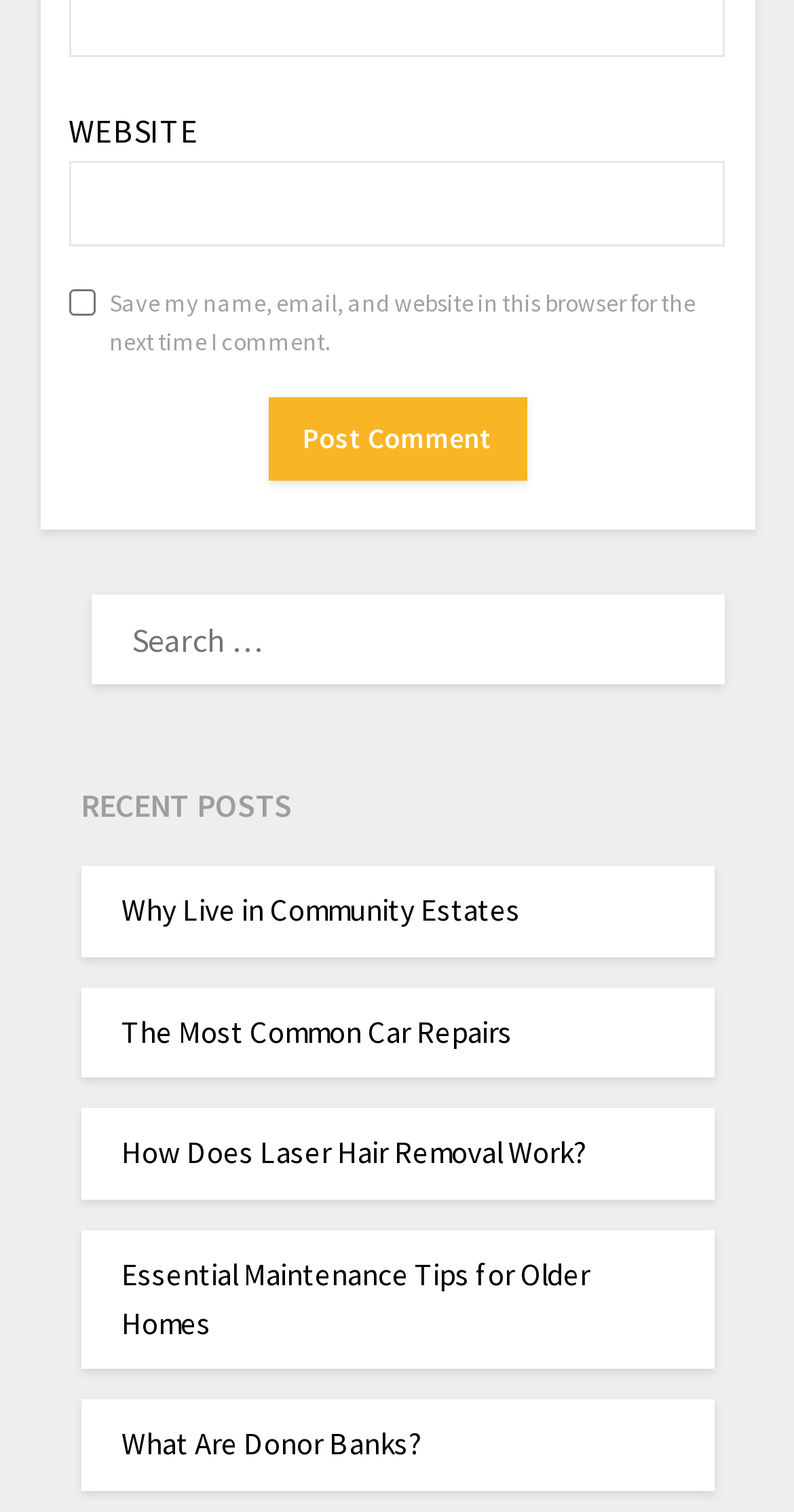Respond to the question below with a single word or phrase:
How many links are there in the recent posts section?

5